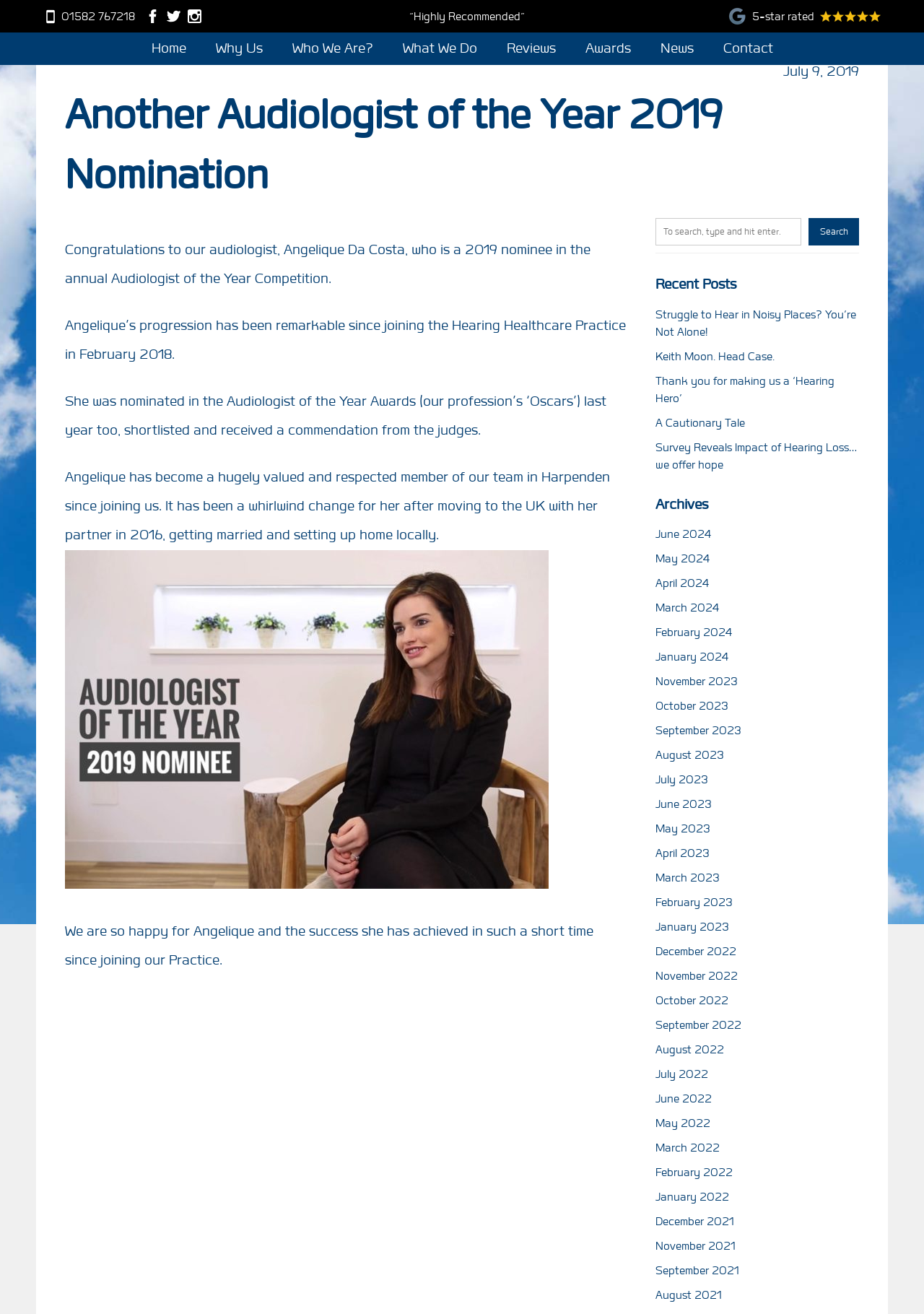Provide the bounding box coordinates of the area you need to click to execute the following instruction: "Search for something".

[0.709, 0.166, 0.93, 0.193]